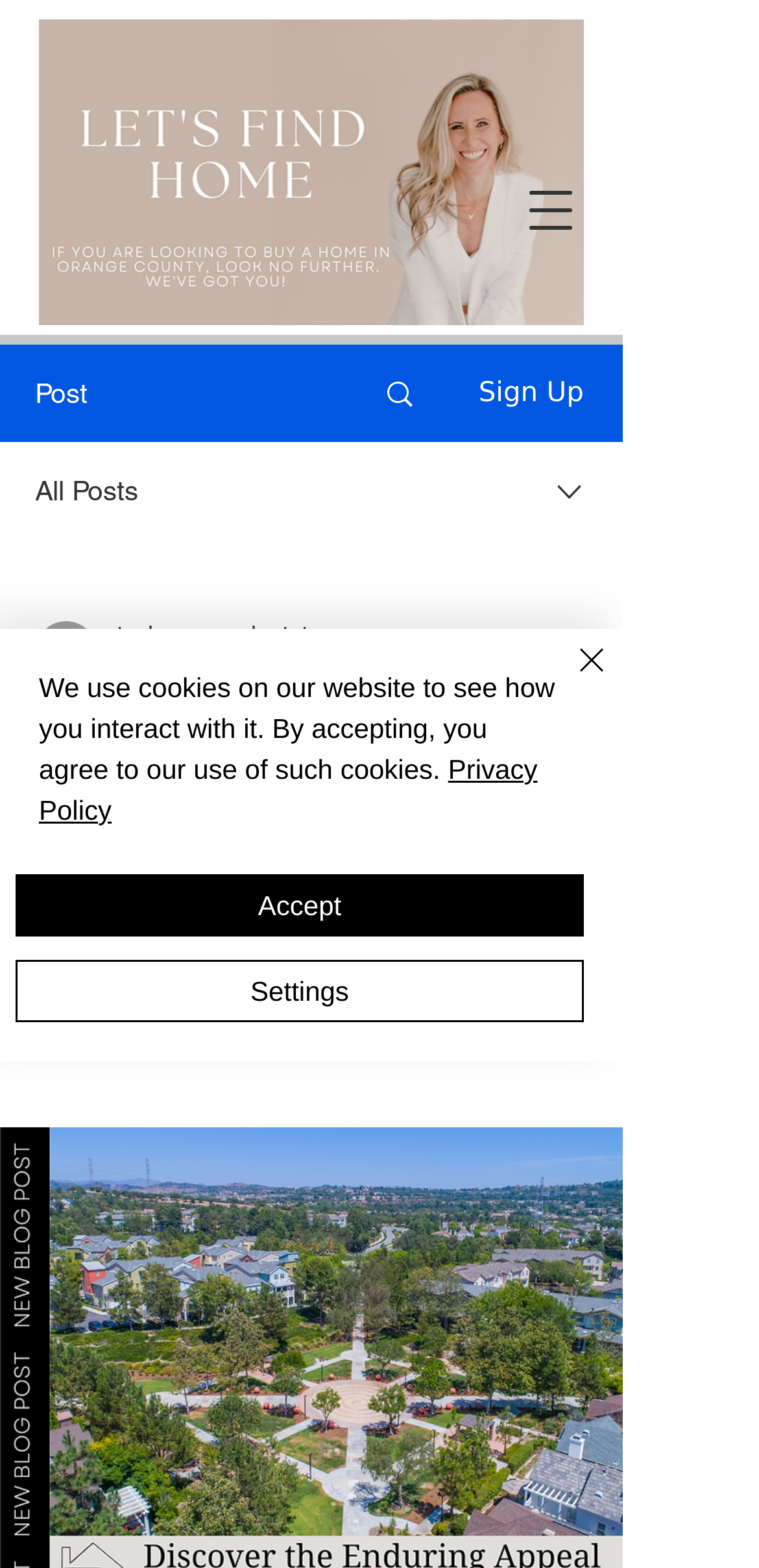Please give a short response to the question using one word or a phrase:
Is there a search functionality on the webpage?

Yes